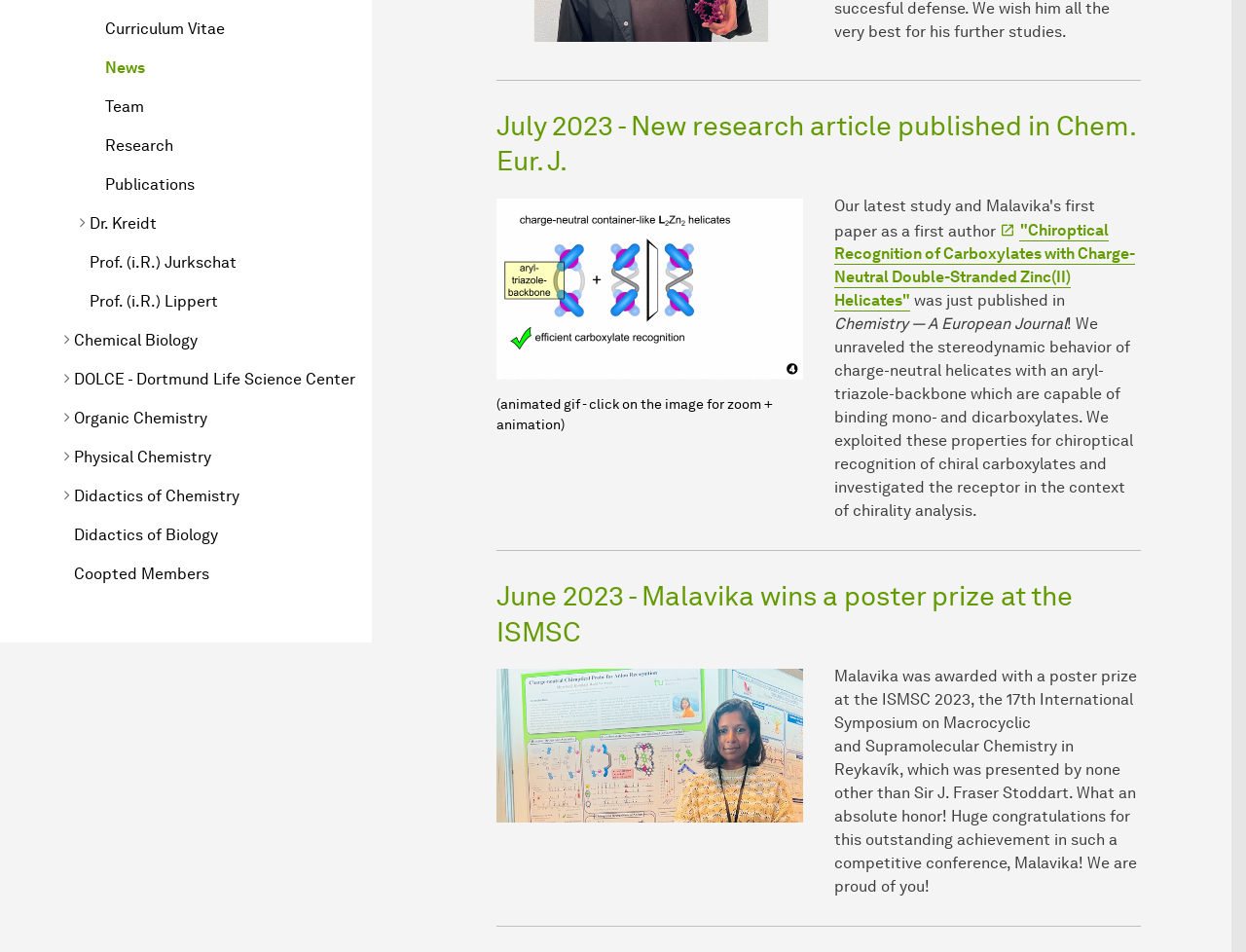Provide the bounding box coordinates of the HTML element this sentence describes: "Prof. (i.R.) Jurkschat". The bounding box coordinates consist of four float numbers between 0 and 1, i.e., [left, top, right, bottom].

[0.059, 0.256, 0.298, 0.297]